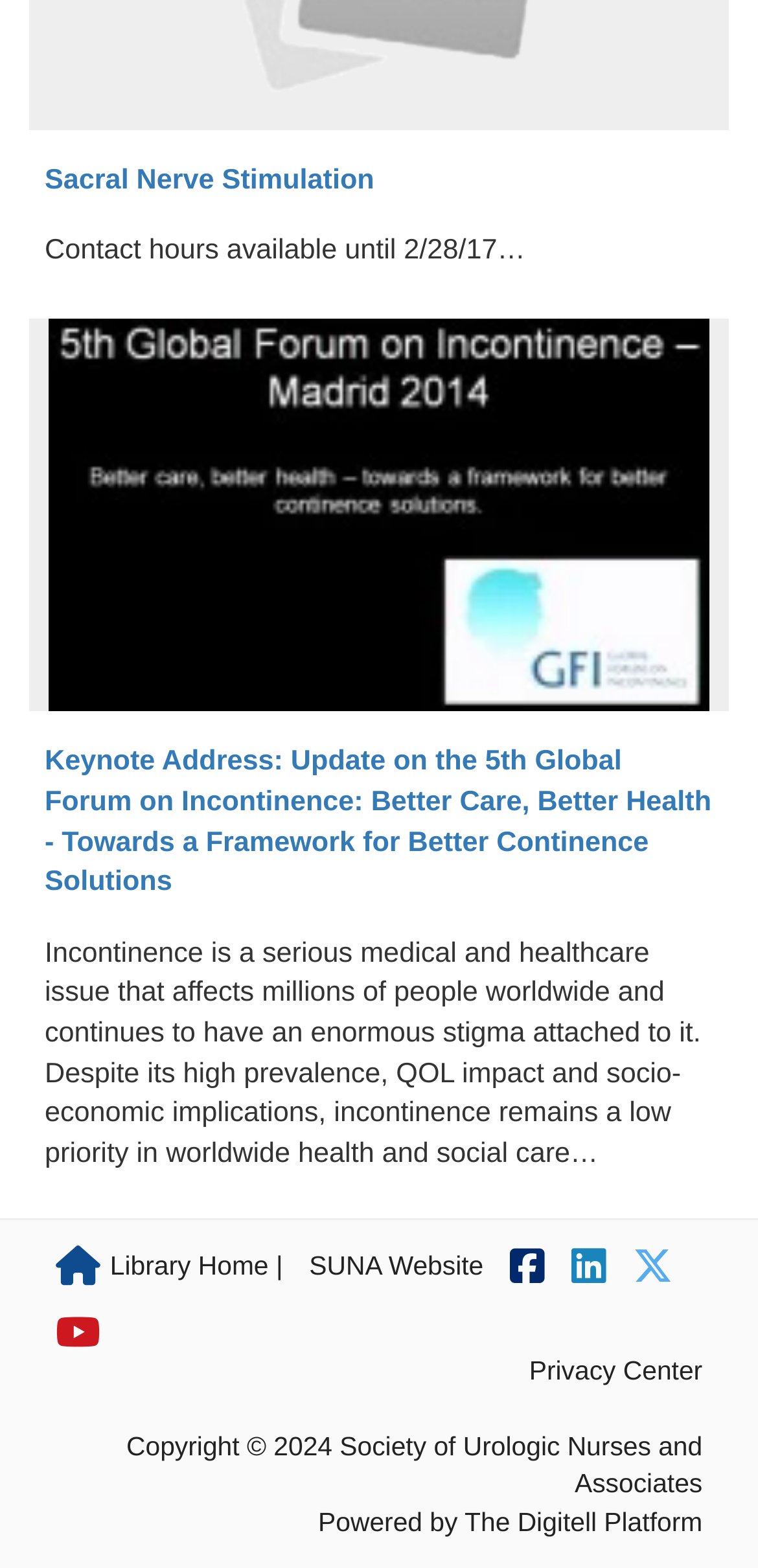Find the bounding box coordinates for the area that must be clicked to perform this action: "Visit SUNA Website".

[0.408, 0.796, 0.638, 0.82]